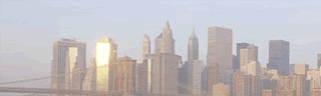Provide a thorough description of the image presented.

The image captures a panoramic view of the New York City skyline, showcasing a blend of modern skyscrapers shrouded in a soft mist. The sunlight reflects off one of the buildings, highlighting its glass facade and creating a golden glow that contrasts with the muted colors of the surrounding structures. This atmospheric scene evokes a sense of tranquility amidst the bustling city, symbolizing the vibrant yet serene nature of urban life. The backdrop suggests a morning or late afternoon setting, where the city is gradually emerging from the haze, reminding viewers of the dynamic interplay between nature and cityscapes.